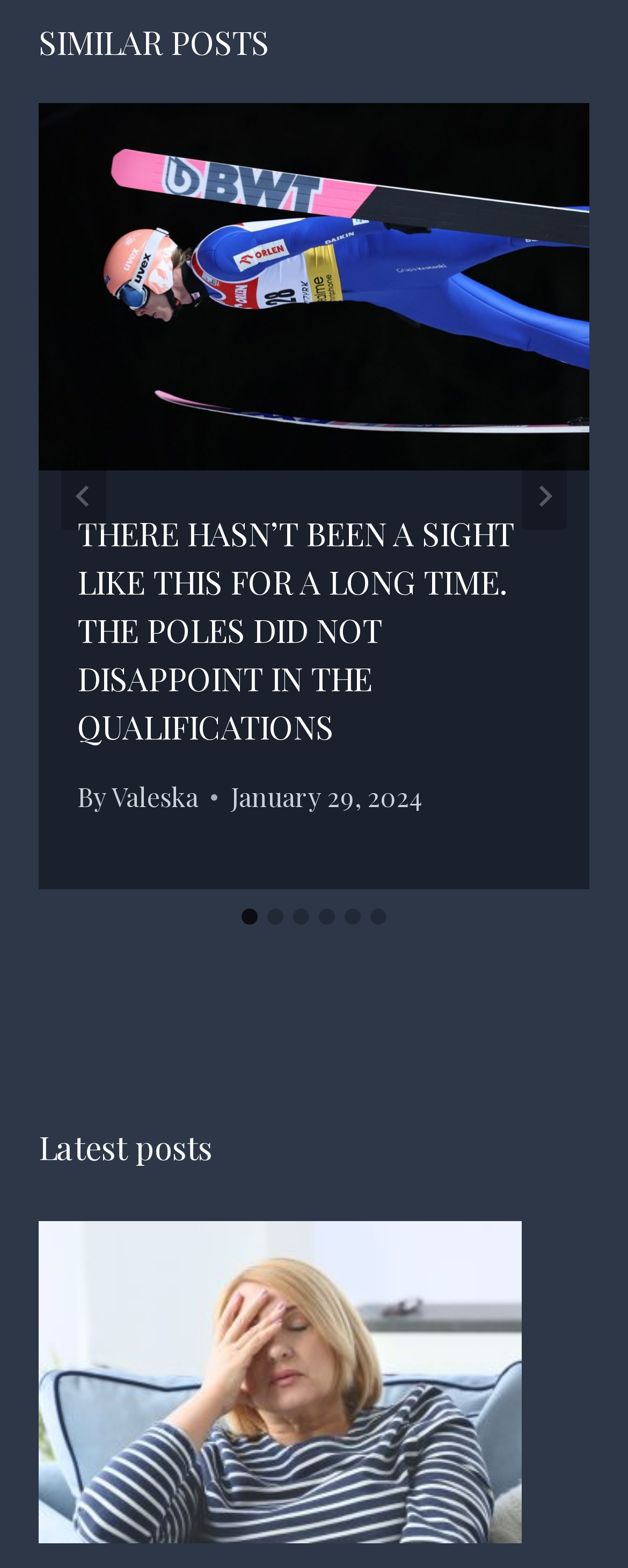Provide the bounding box coordinates of the HTML element this sentence describes: "aria-label="Go to slide 2"".

[0.426, 0.579, 0.451, 0.59]